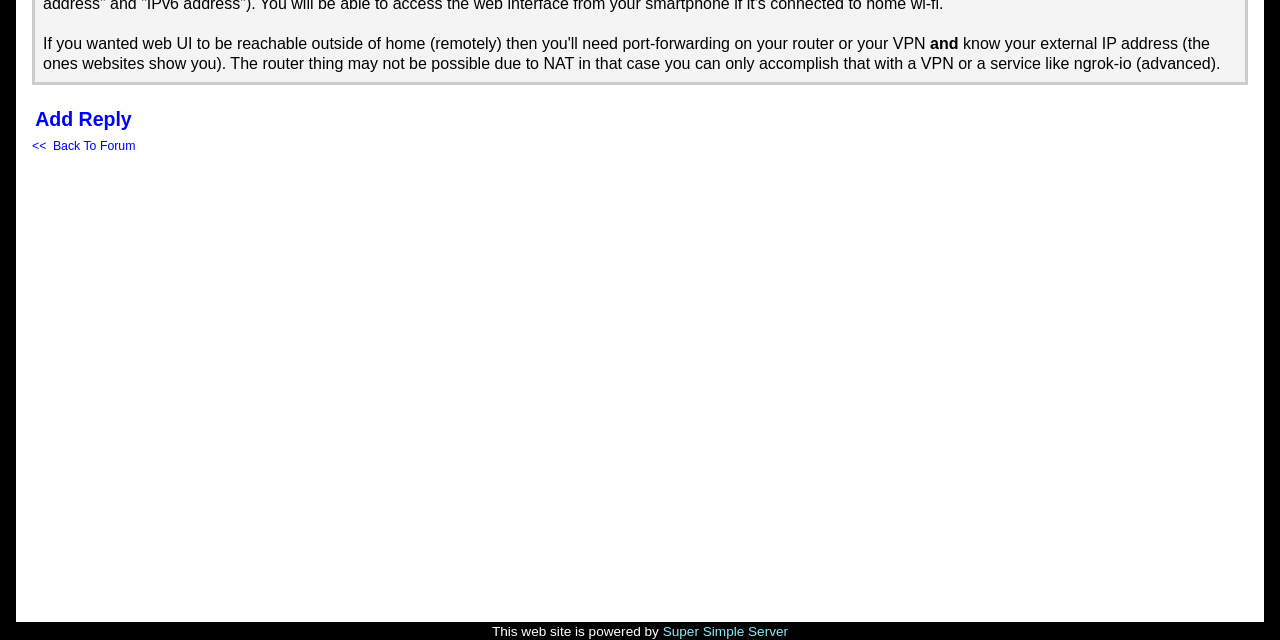Given the element description "<< Back To Forum", identify the bounding box of the corresponding UI element.

[0.025, 0.212, 0.106, 0.239]